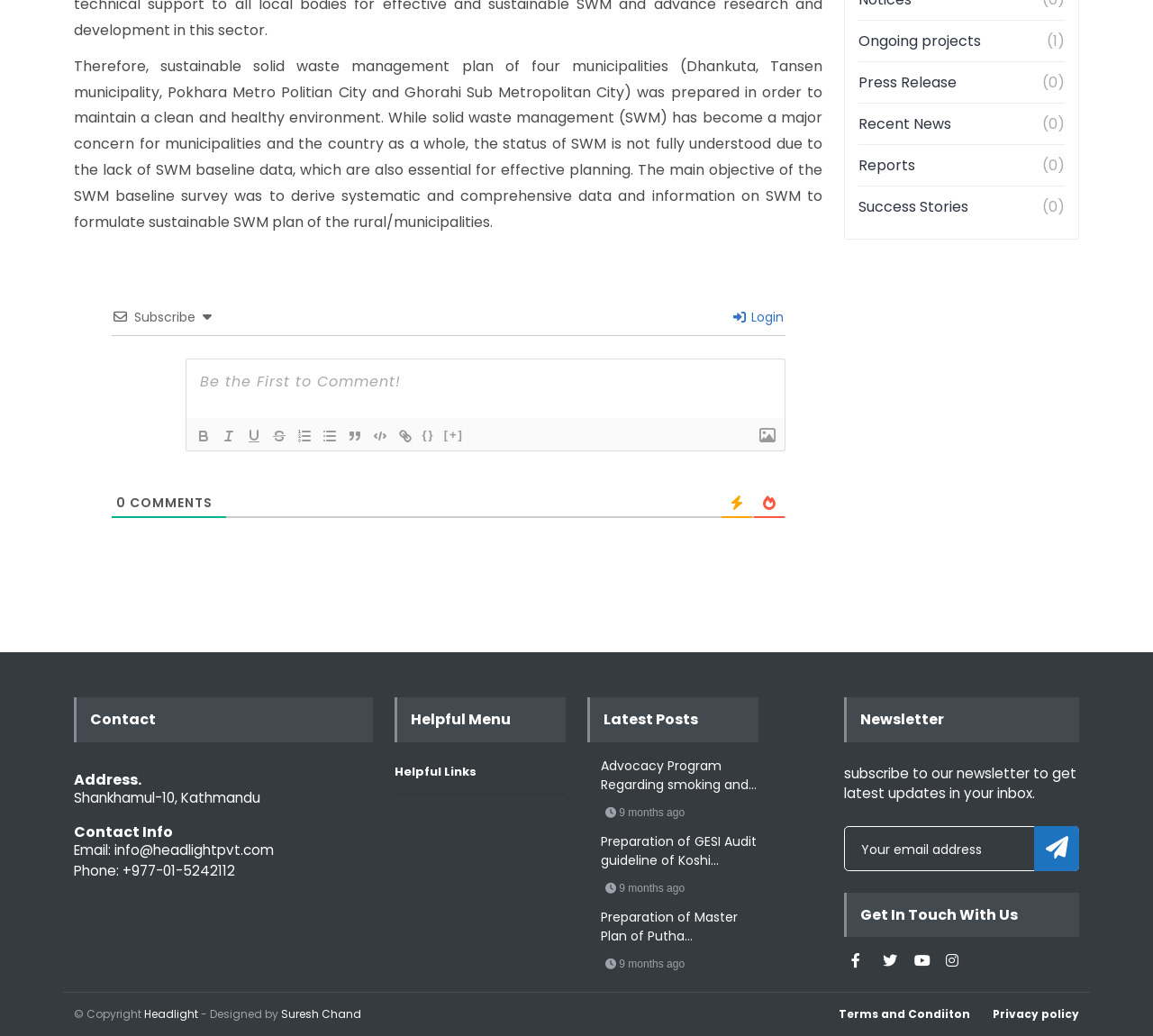Please reply to the following question with a single word or a short phrase:
What is the purpose of the newsletter?

To get latest updates